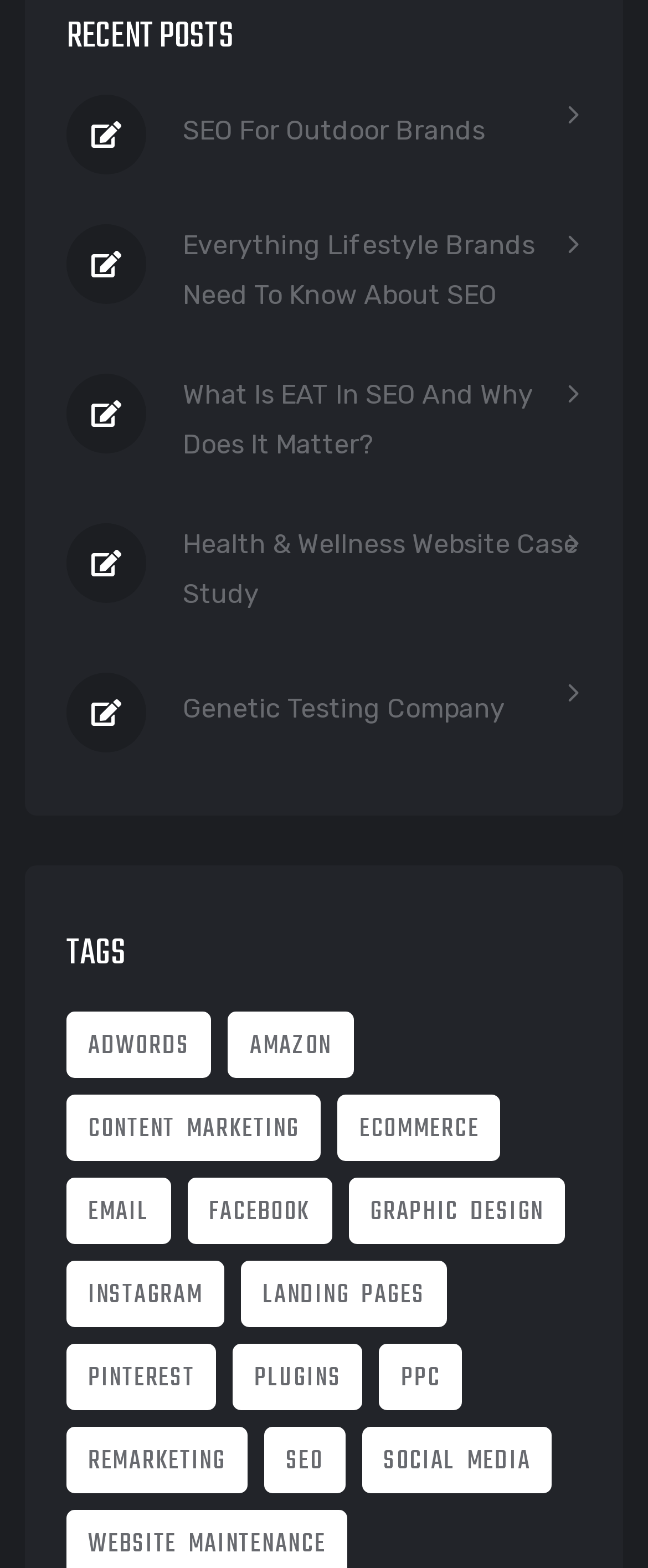What is the category of posts above 'TAGS'?
Look at the image and answer the question using a single word or phrase.

RECENT POSTS